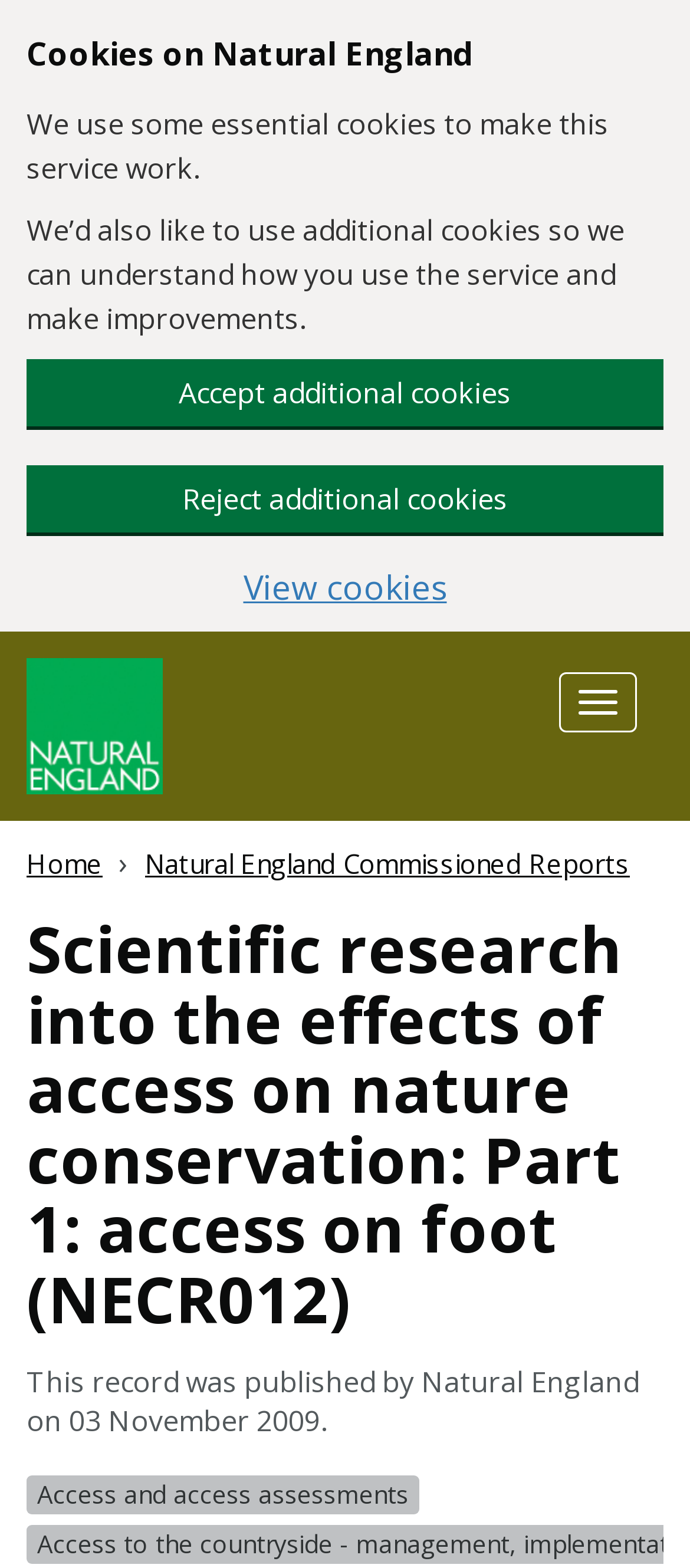What is the title of the report published by Natural England?
Using the visual information from the image, give a one-word or short-phrase answer.

Scientific research into the effects of access on nature conservation: Part 1: access on foot